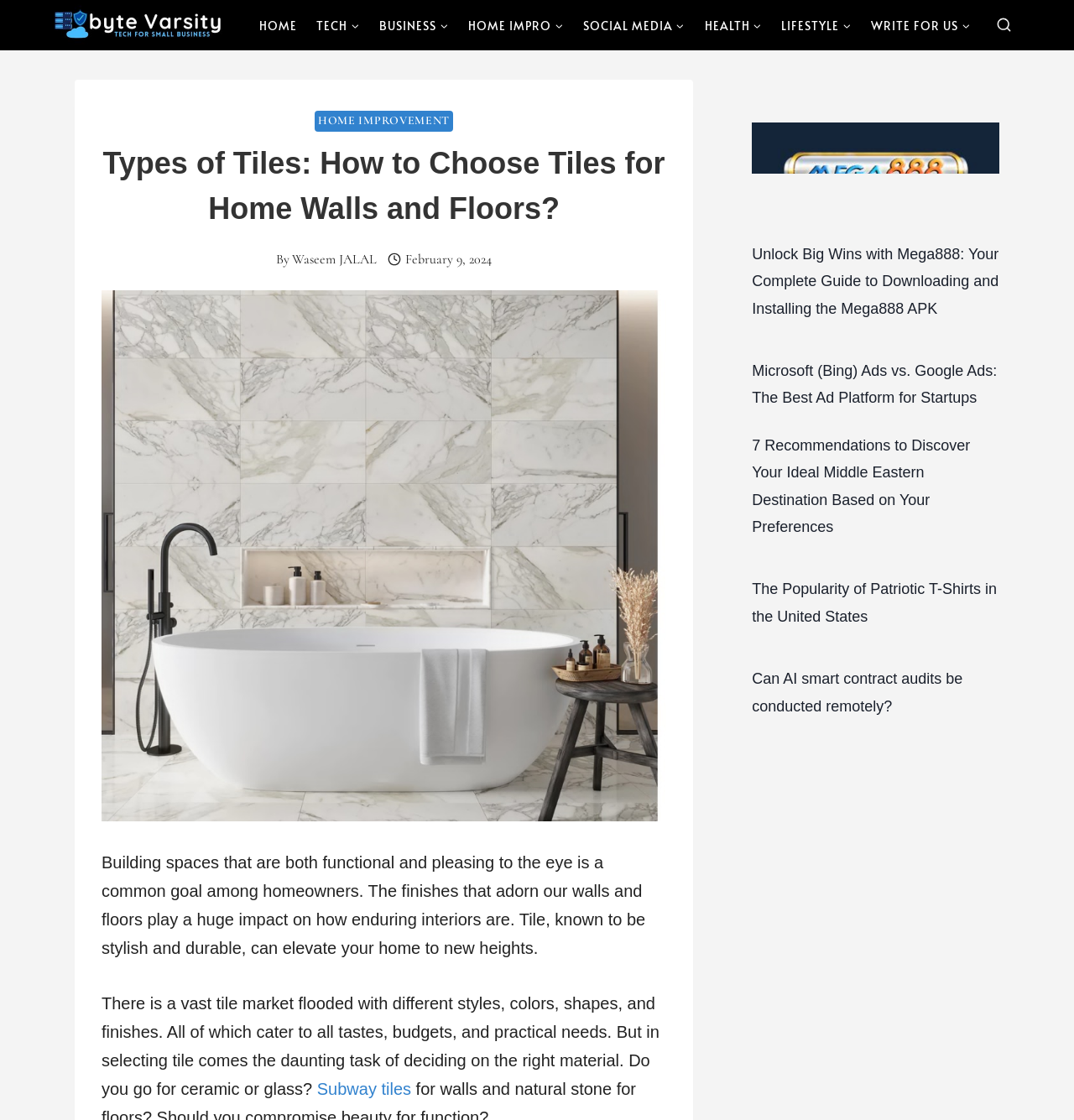Find the bounding box coordinates of the element to click in order to complete this instruction: "Read about HOME IMPROVEMENT". The bounding box coordinates must be four float numbers between 0 and 1, denoted as [left, top, right, bottom].

[0.293, 0.099, 0.422, 0.117]